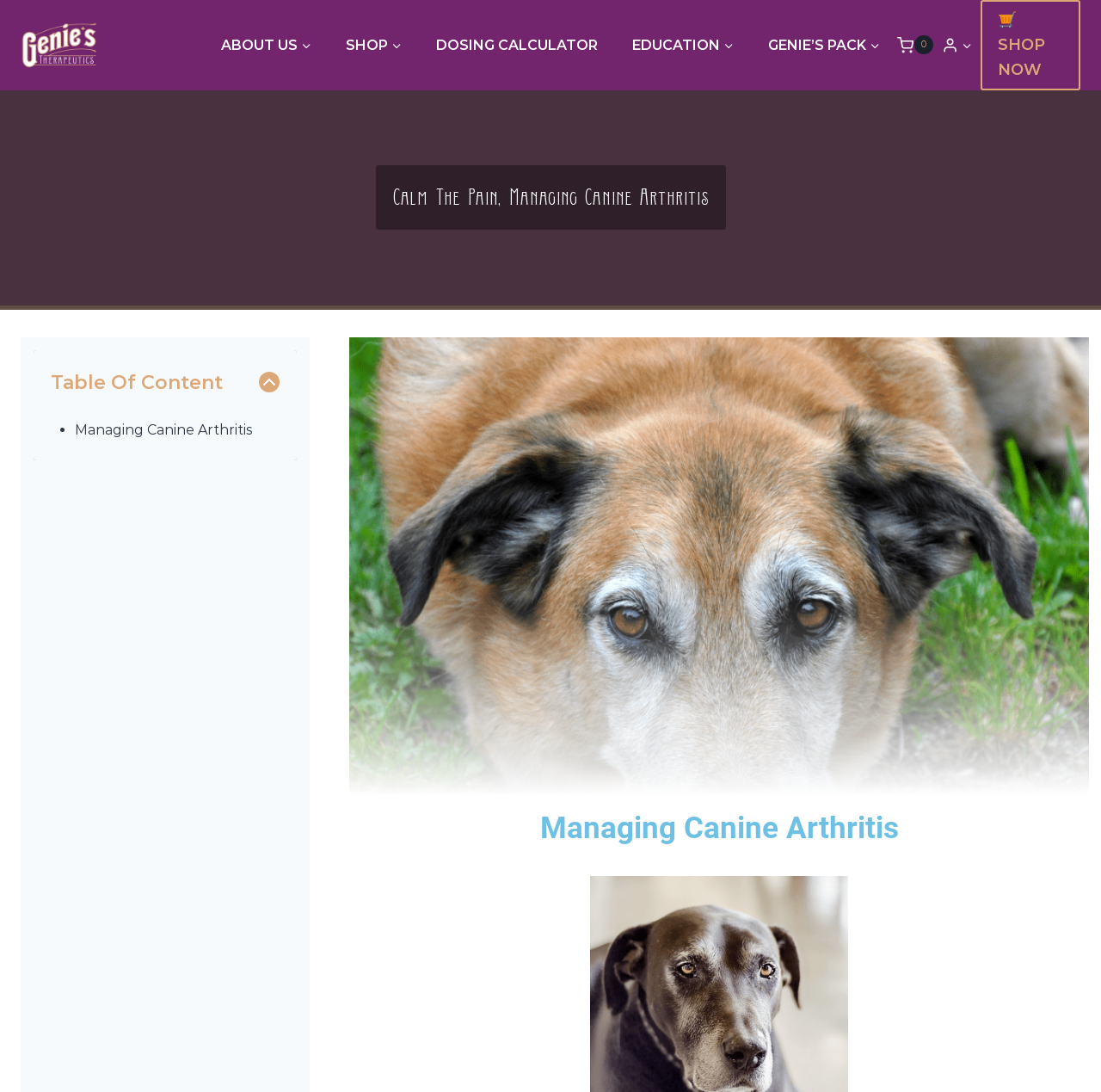Please locate the UI element described by "EducationExpand" and provide its bounding box coordinates.

[0.559, 0.029, 0.682, 0.054]